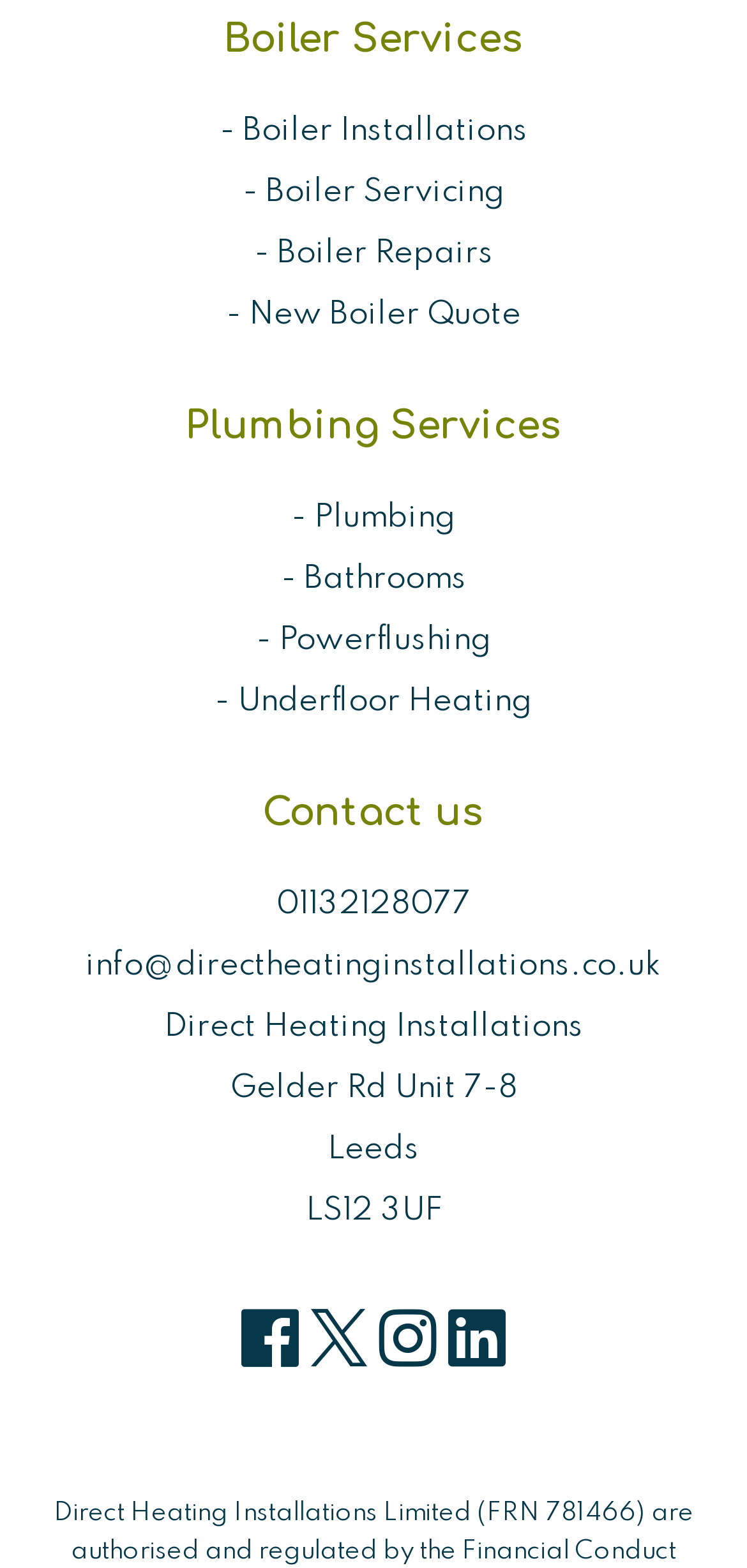What services are offered under Boiler Services?
Please answer the question as detailed as possible.

By examining the webpage, I found that under the 'Boiler Services' heading, there are three links: 'Boiler Installations', 'Boiler Servicing', and 'Boiler Repairs'. These links suggest that the website offers these three services under Boiler Services.